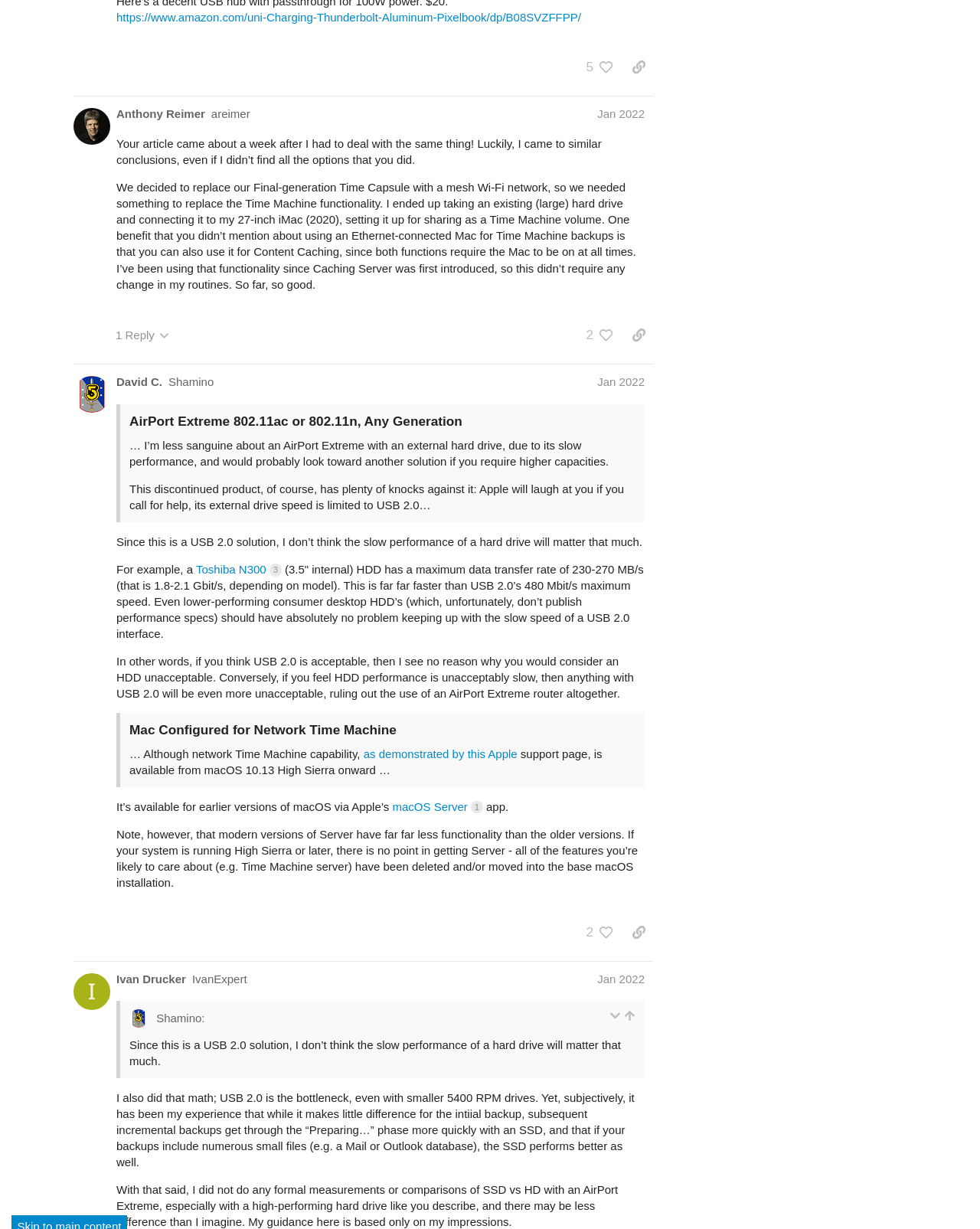What is the text of the button that allows users to like a post?
Using the image as a reference, deliver a detailed and thorough answer to the question.

I looked at the buttons associated with each post and found that the button that allows users to like a post has the text 'Please sign up or log in to like this post'.